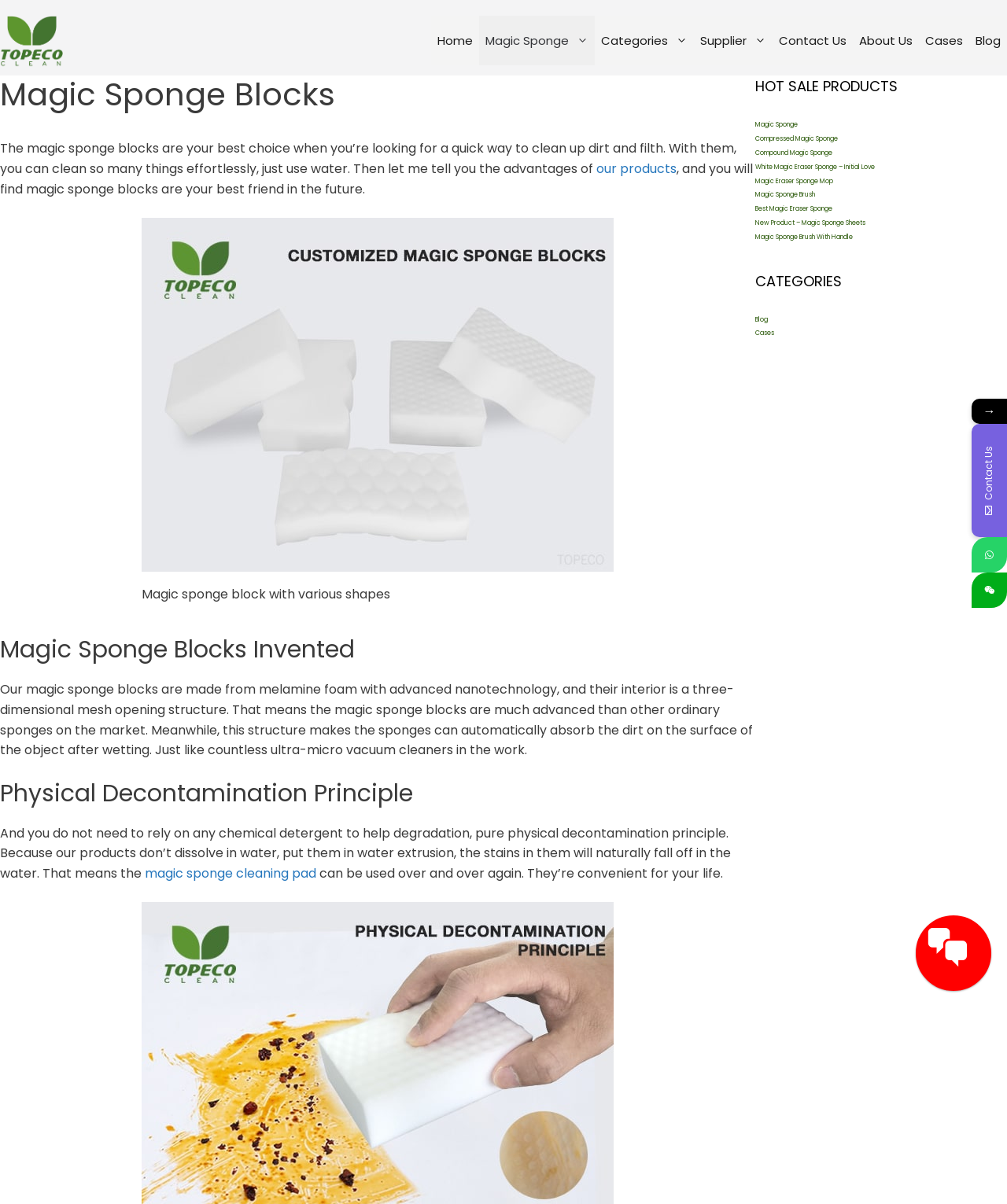Provide a thorough description of this webpage.

The webpage is about Magic Sponge Blocks, a cleaning product. At the top, there is a navigation menu with links to "Home", "Magic Sponge", "Categories", "Supplier", "Contact Us", "About Us", "Cases", and "Blog". Below the navigation menu, there is a header section with a logo and a heading "Magic Sponge Blocks".

The main content area is divided into two columns. The left column contains a brief introduction to Magic Sponge Blocks, describing their benefits and advantages. There is also an image of a Magic Sponge Block with various shapes. The text continues to explain the features and technology behind the product, including its physical decontamination principle and how it can be used multiple times.

The right column displays a list of "HOT SALE PRODUCTS" with links to different types of Magic Sponge products, such as "Magic Sponge", "Compressed Magic Sponge", and "Magic Eraser Sponge Mop". Below this list, there is another section with links to categories, including "Blog" and "Cases".

At the bottom of the page, there is a small section with a "Contact Us" link and a social media icon.